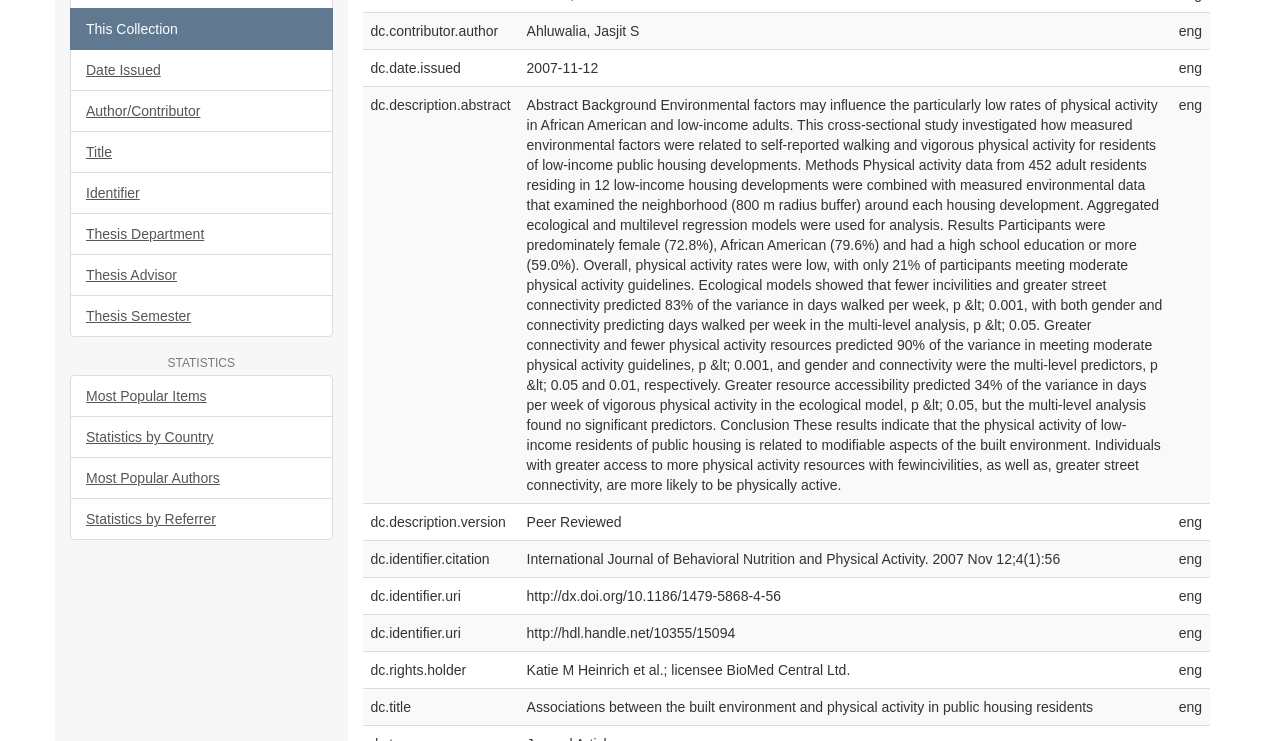Provide the bounding box coordinates of the HTML element this sentence describes: "Thesis Advisor". The bounding box coordinates consist of four float numbers between 0 and 1, i.e., [left, top, right, bottom].

[0.055, 0.343, 0.26, 0.4]